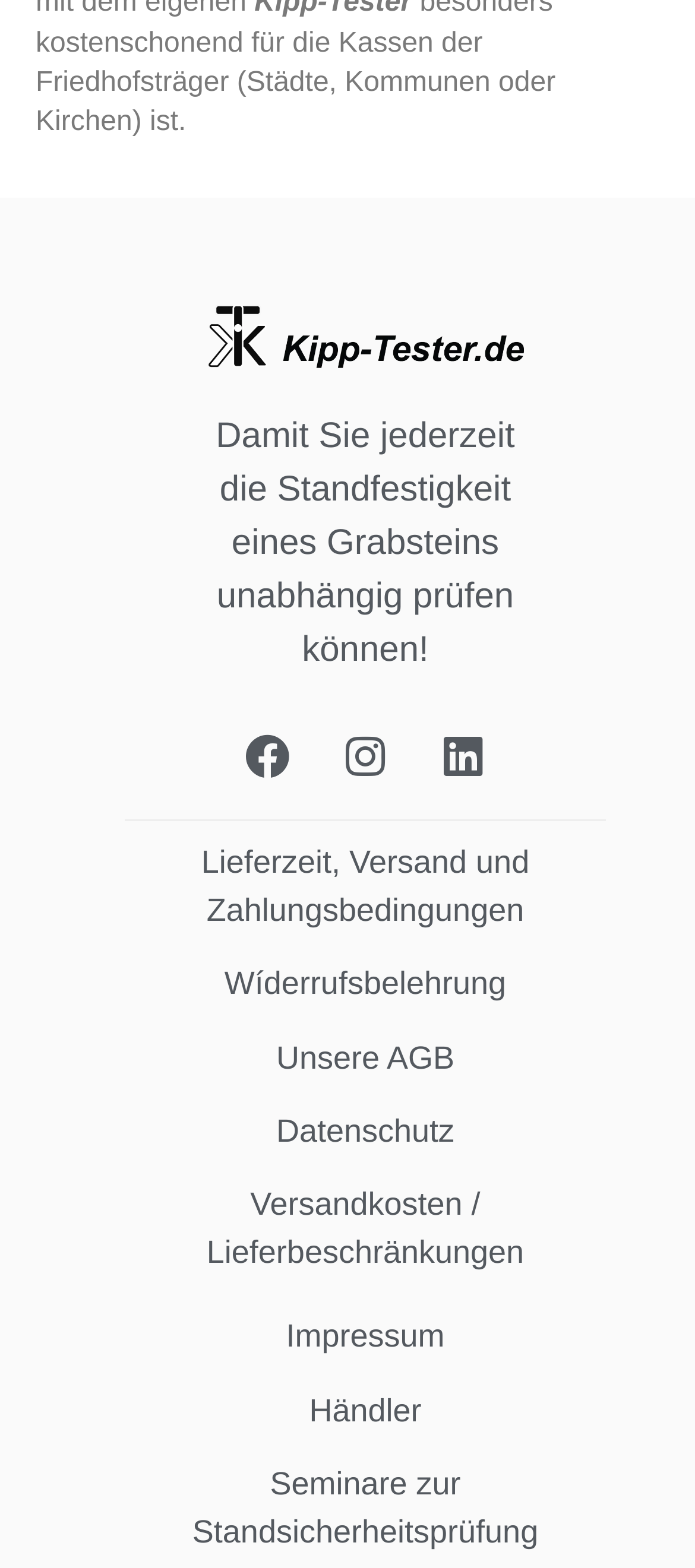Please specify the bounding box coordinates of the clickable section necessary to execute the following command: "Learn about data protection".

[0.397, 0.71, 0.654, 0.733]